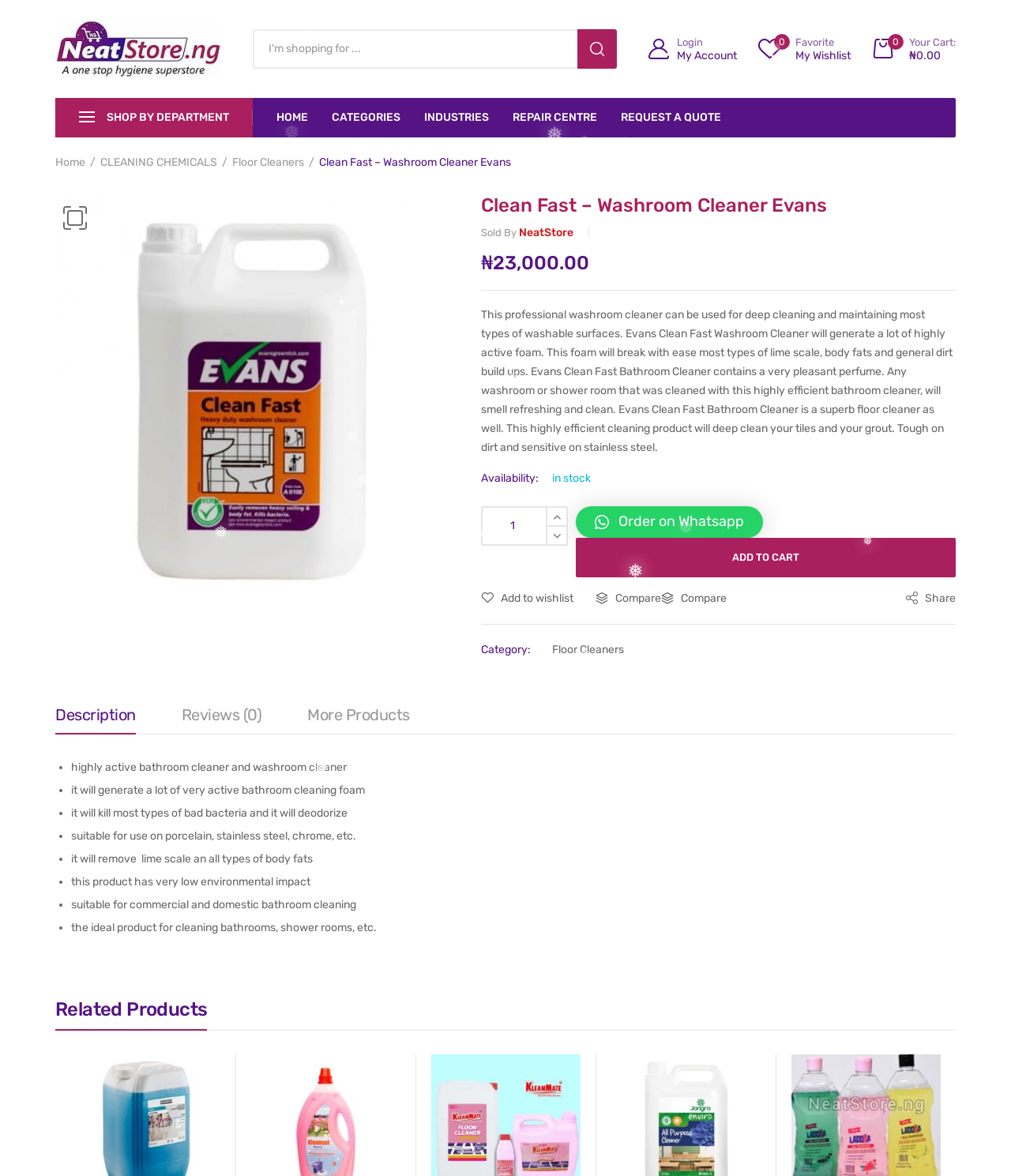Please find the bounding box coordinates of the element's region to be clicked to carry out this instruction: "Login to my account".

[0.641, 0.025, 0.729, 0.058]